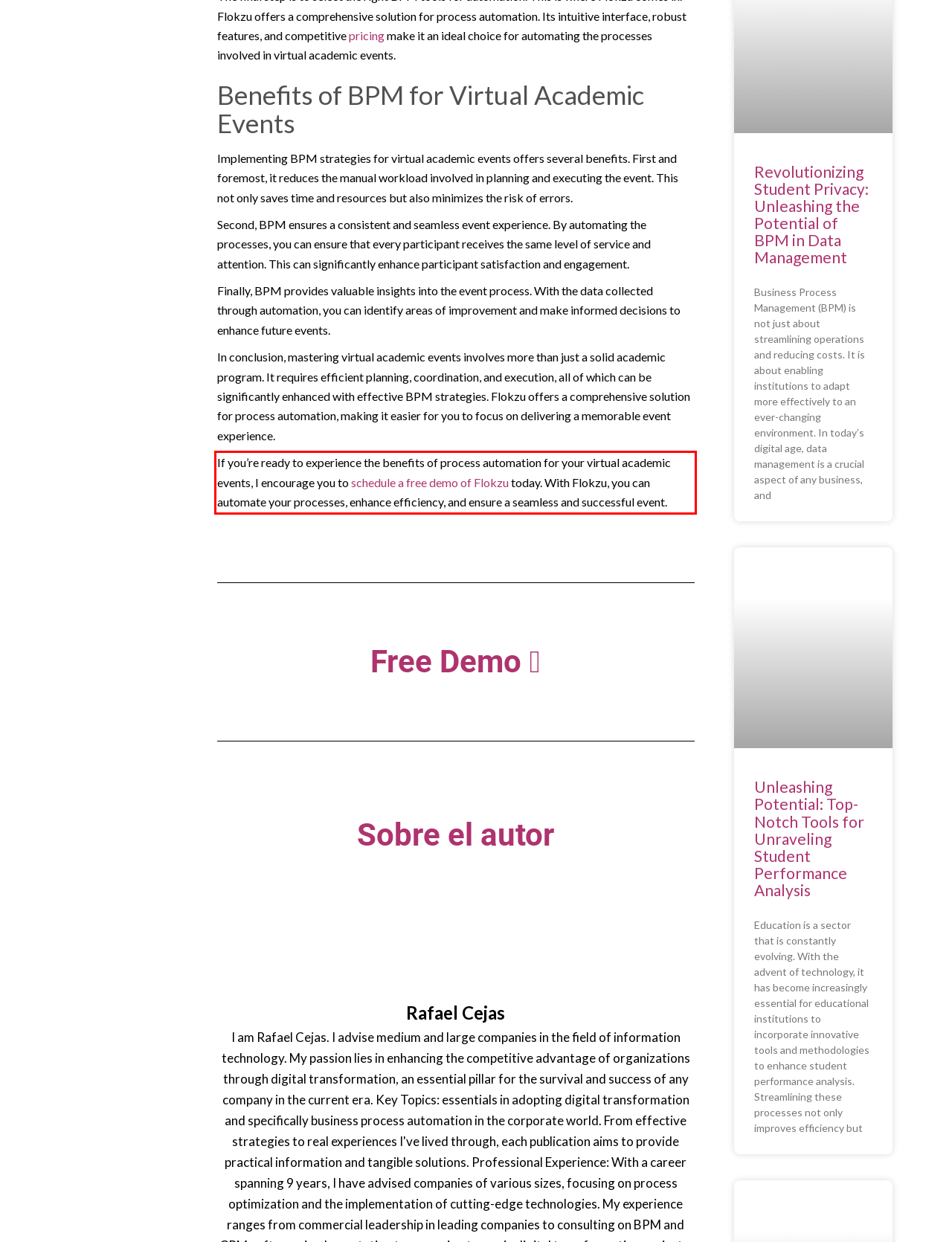Using the provided screenshot of a webpage, recognize the text inside the red rectangle bounding box by performing OCR.

If you’re ready to experience the benefits of process automation for your virtual academic events, I encourage you to schedule a free demo of Flokzu today. With Flokzu, you can automate your processes, enhance efficiency, and ensure a seamless and successful event.